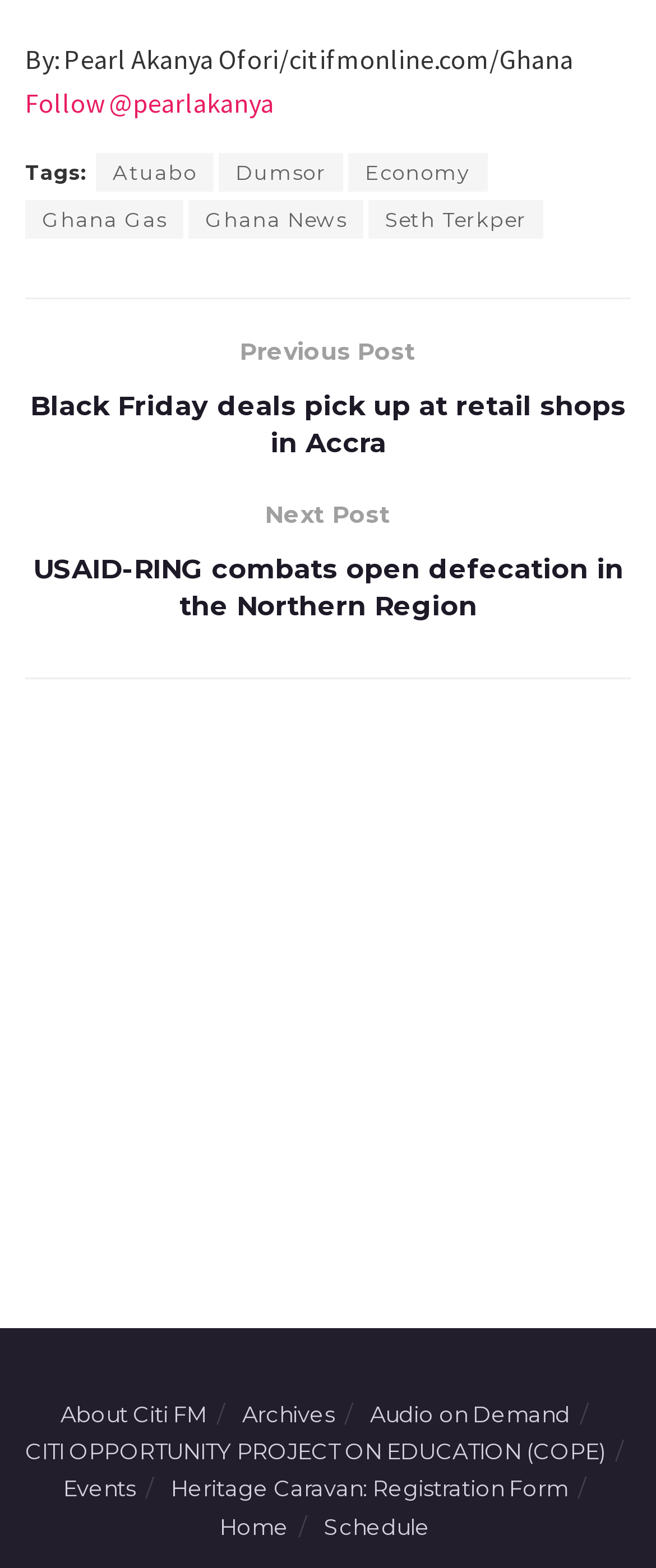Answer the question below in one word or phrase:
What is the title of the previous post?

Black Friday deals pick up at retail shops in Accra